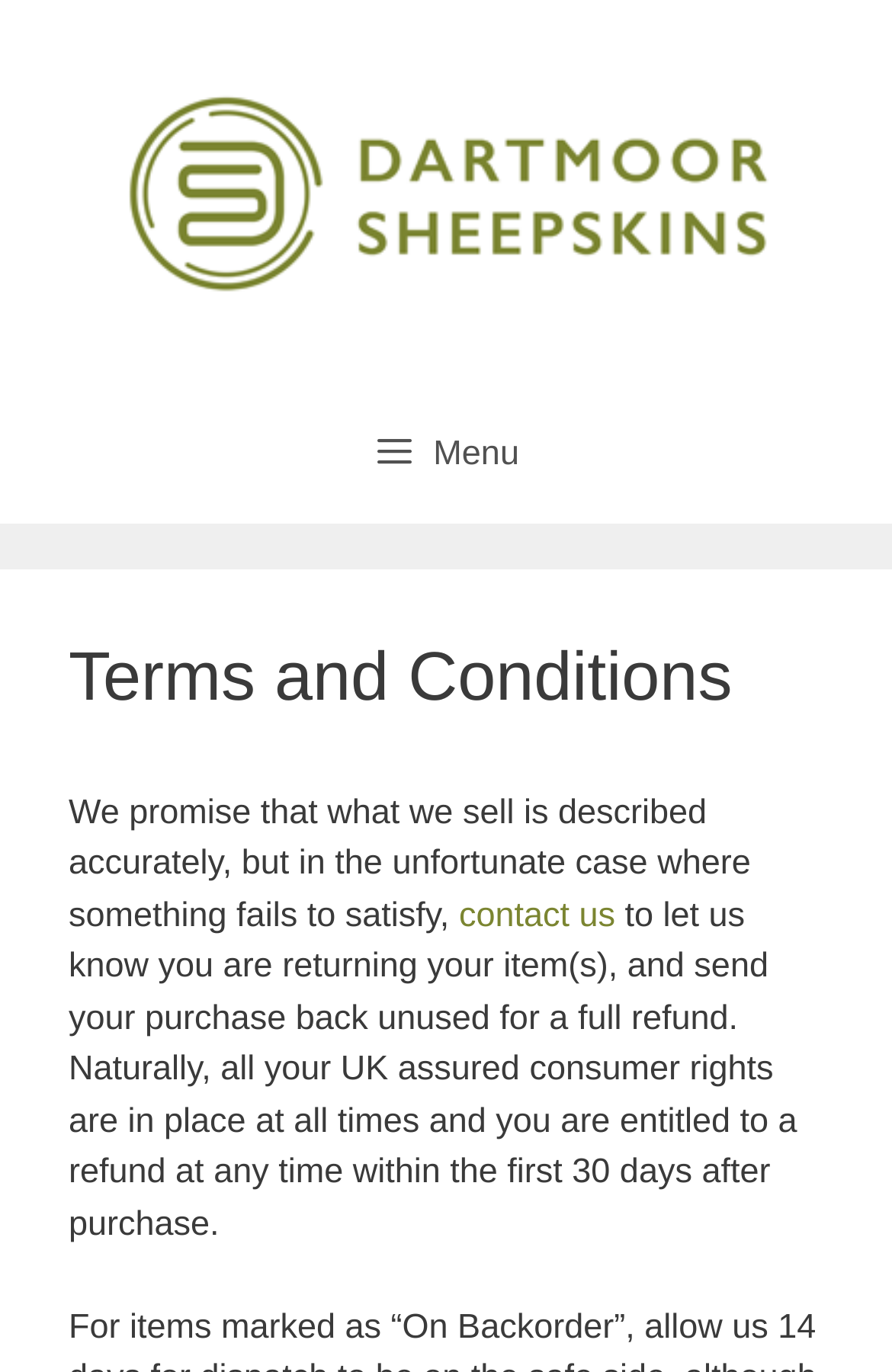Give a one-word or one-phrase response to the question:
What is the promise made by the website?

Accurate descriptions